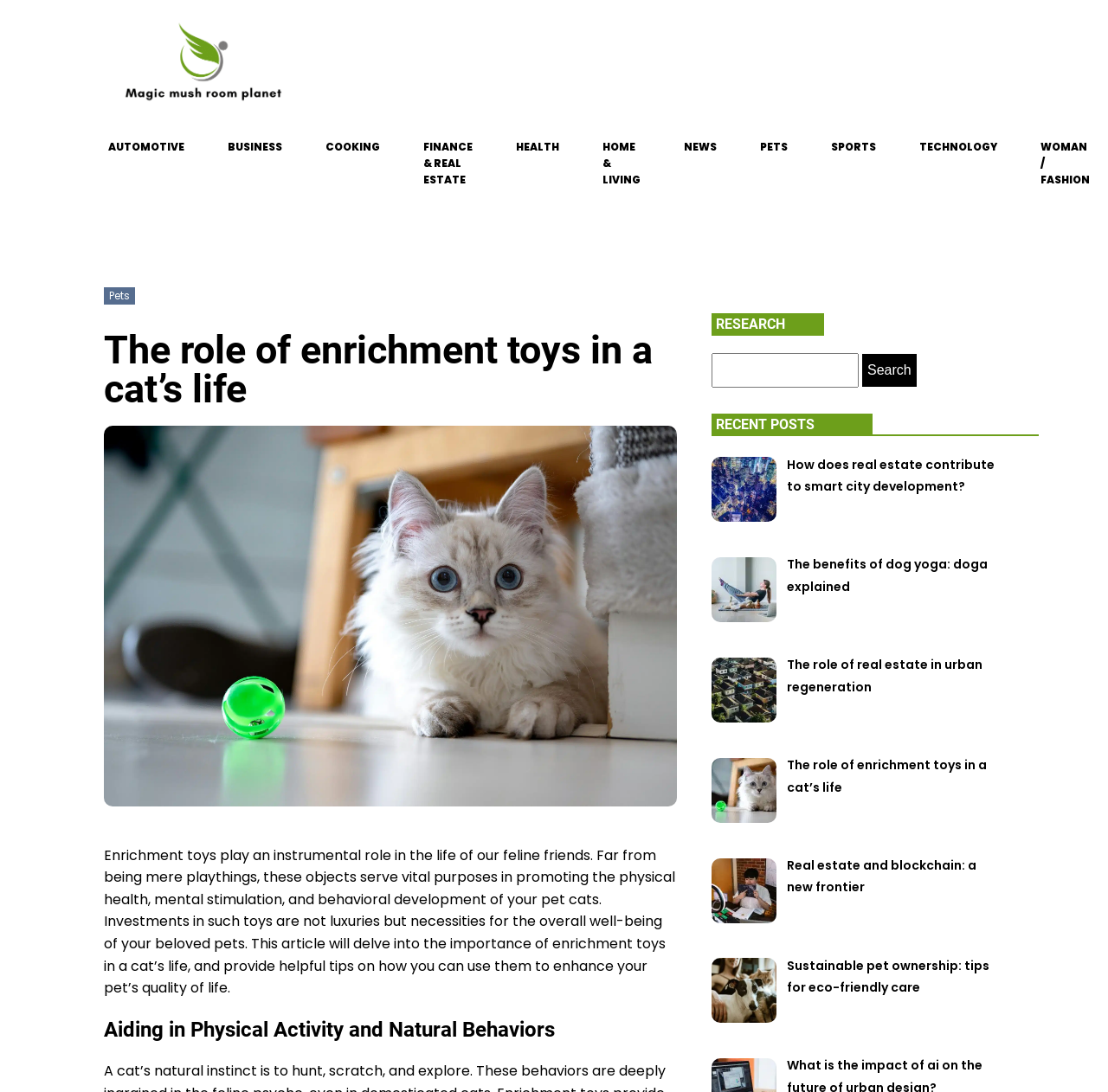Extract the bounding box of the UI element described as: "PRStv".

None